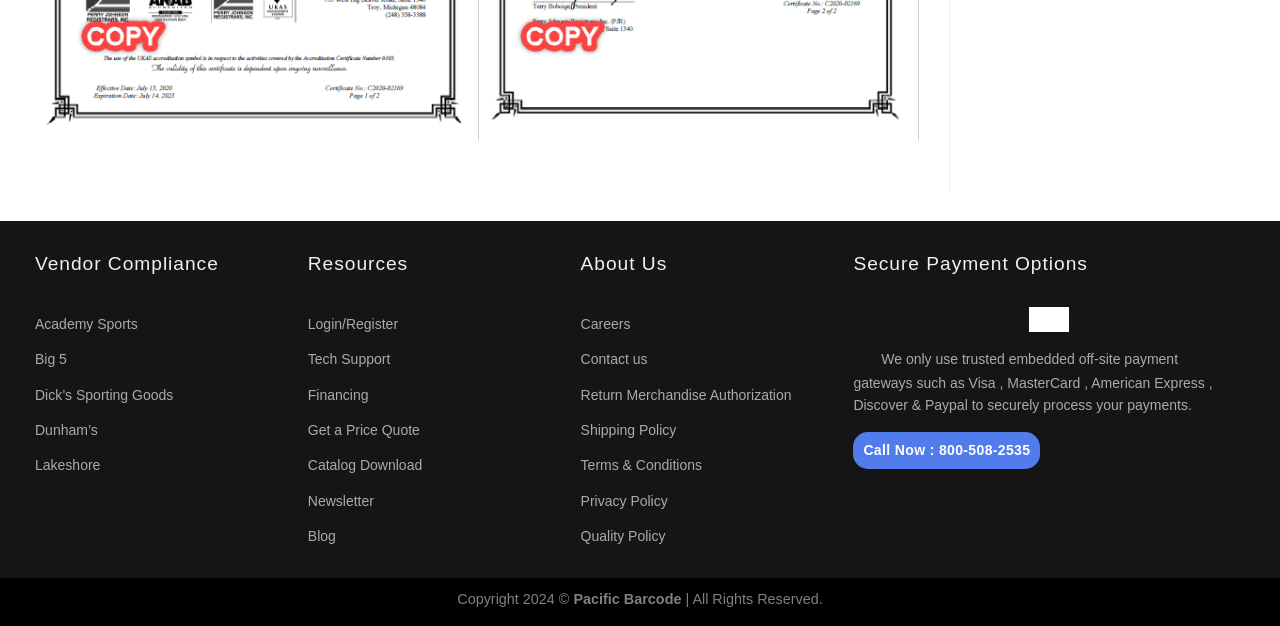What is the phone number to call for assistance?
Give a detailed and exhaustive answer to the question.

The phone number to call for assistance is provided as a button and a link, 'Call Now : 800-508-2535', which is located under the 'Secure Payment Options' section.